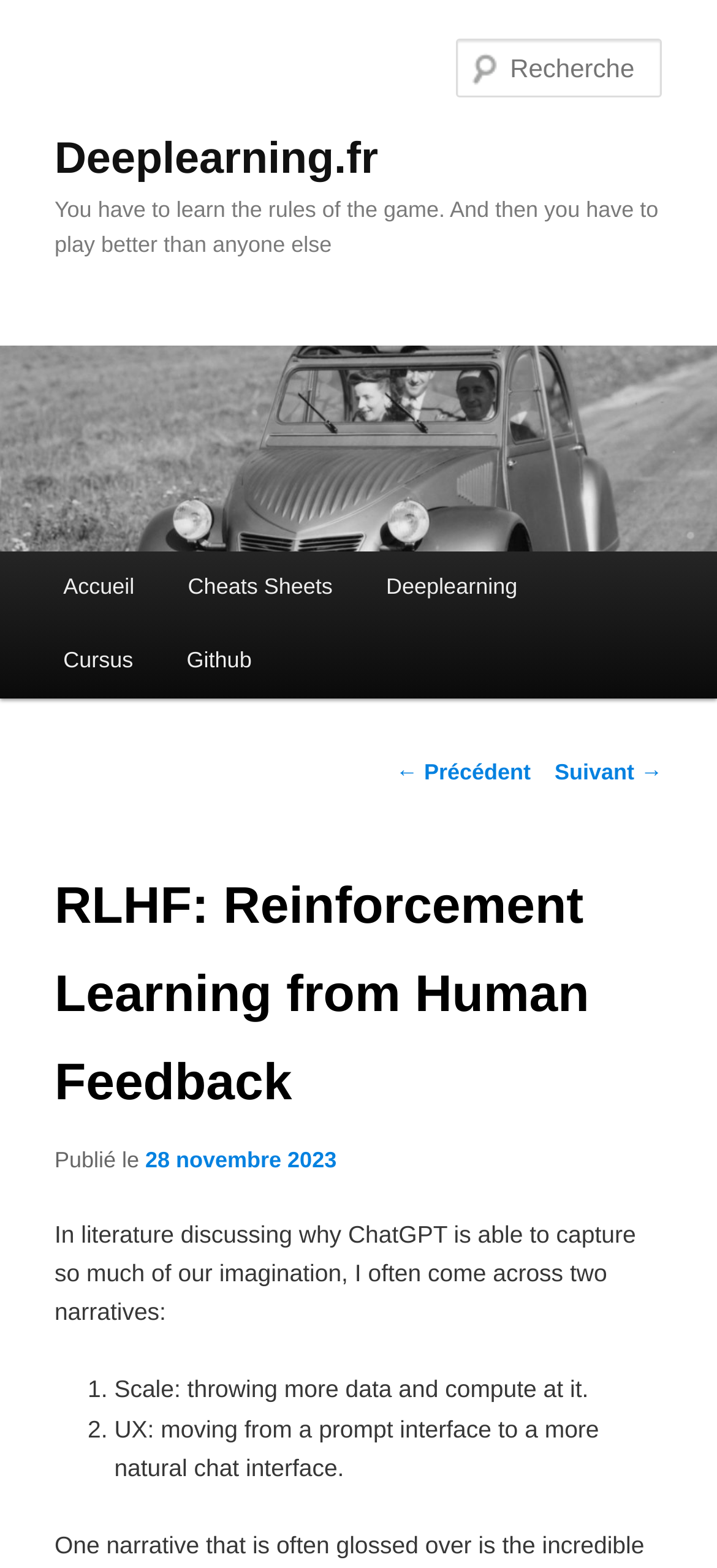How many headings are there in the webpage?
Using the image, answer in one word or phrase.

4